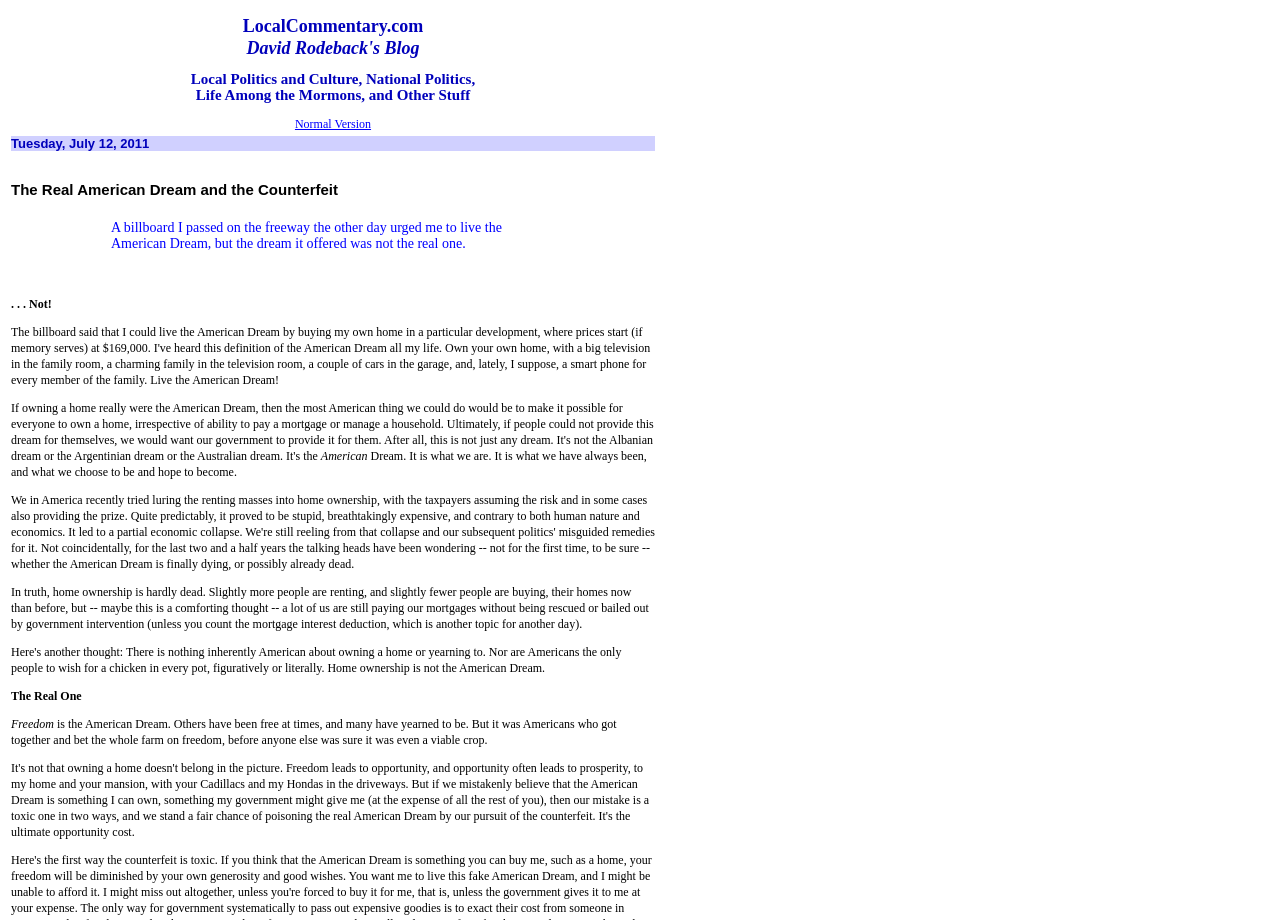Consider the image and give a detailed and elaborate answer to the question: 
Who is the author of the blog?

The author's name can be found in the heading element, which is 'LocalCommentary.com David Rodeback's Blog'. The 'David Rodeback' part is the author's name.